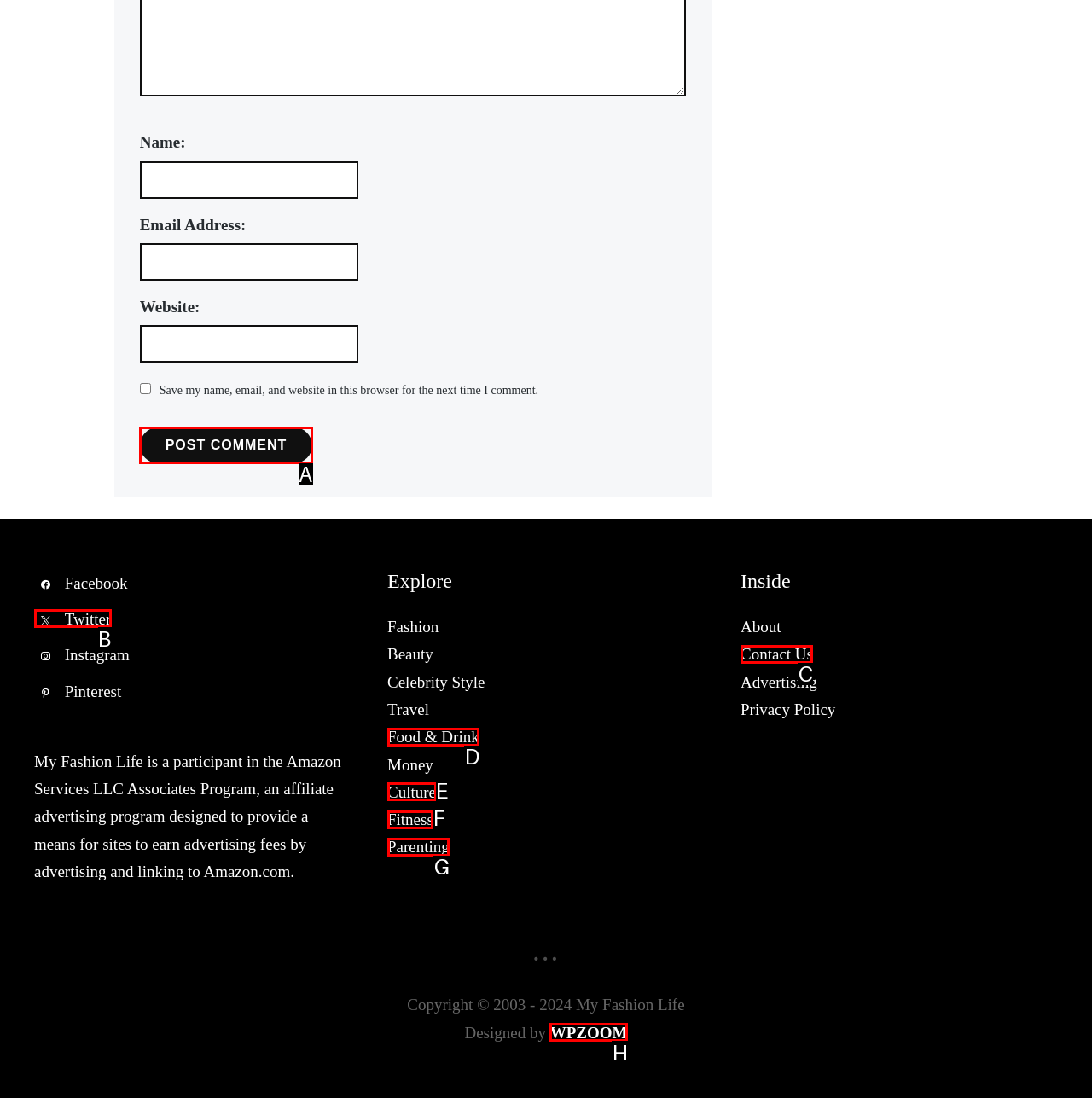Determine the letter of the element to click to accomplish this task: Click the Post Comment button. Respond with the letter.

A